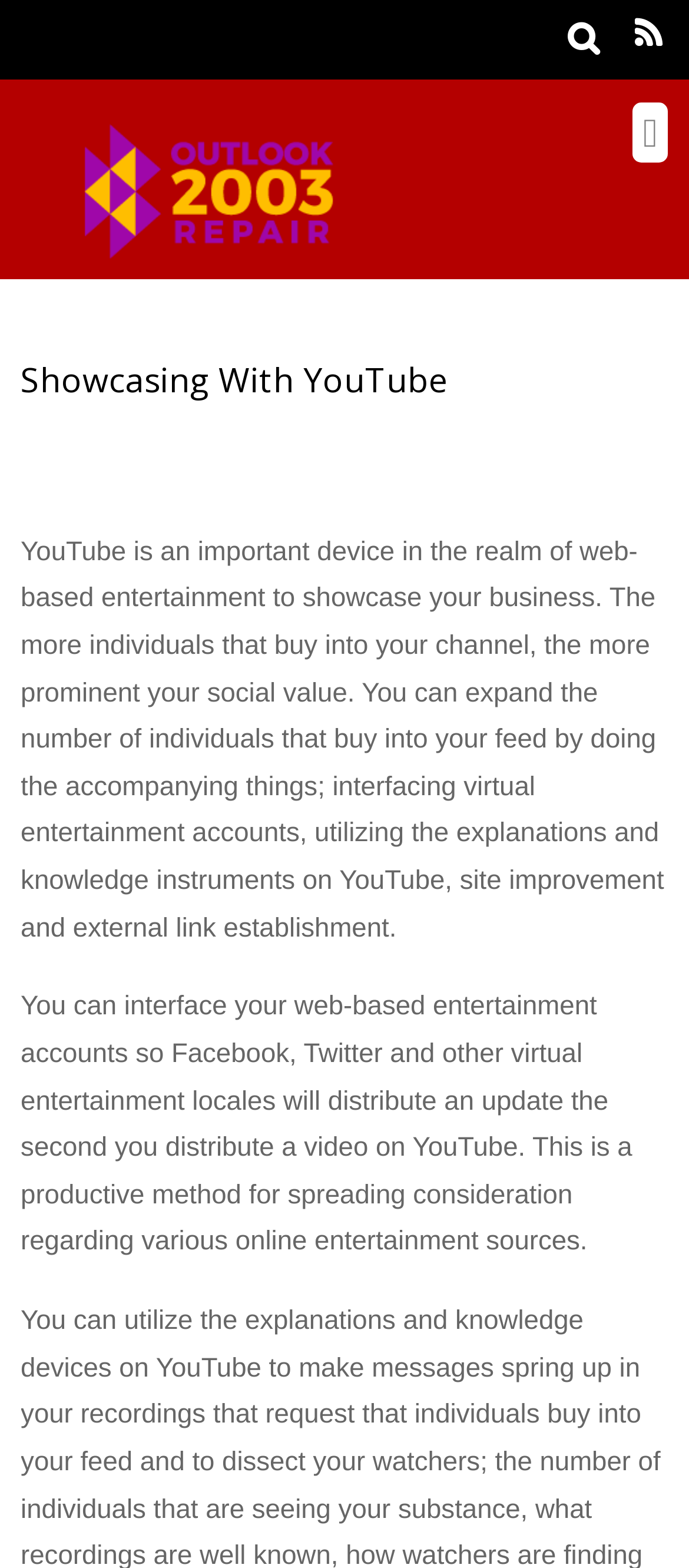Determine the bounding box coordinates of the UI element that matches the following description: "Showcasing With YouTube". The coordinates should be four float numbers between 0 and 1 in the format [left, top, right, bottom].

[0.03, 0.228, 0.651, 0.257]